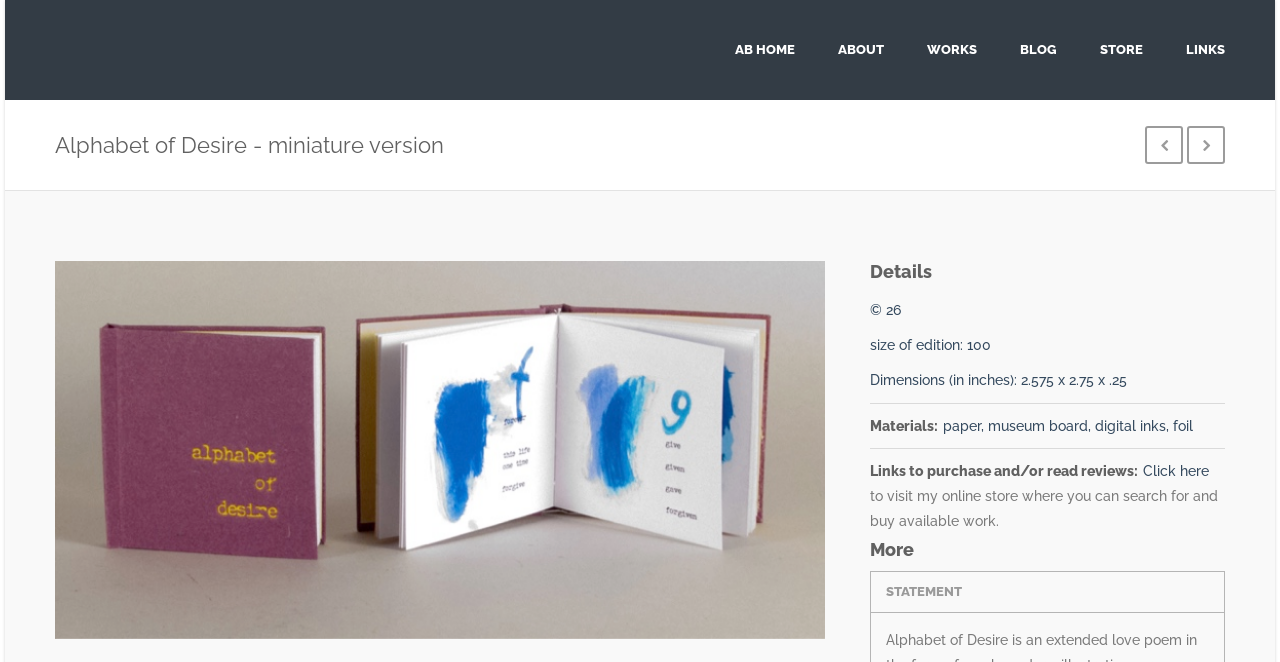What type of art is featured on this page?
Kindly answer the question with as much detail as you can.

The heading 'Alphabet of Desire - miniature version' suggests that the art featured on this page is a miniature book, which is a type of artist book.